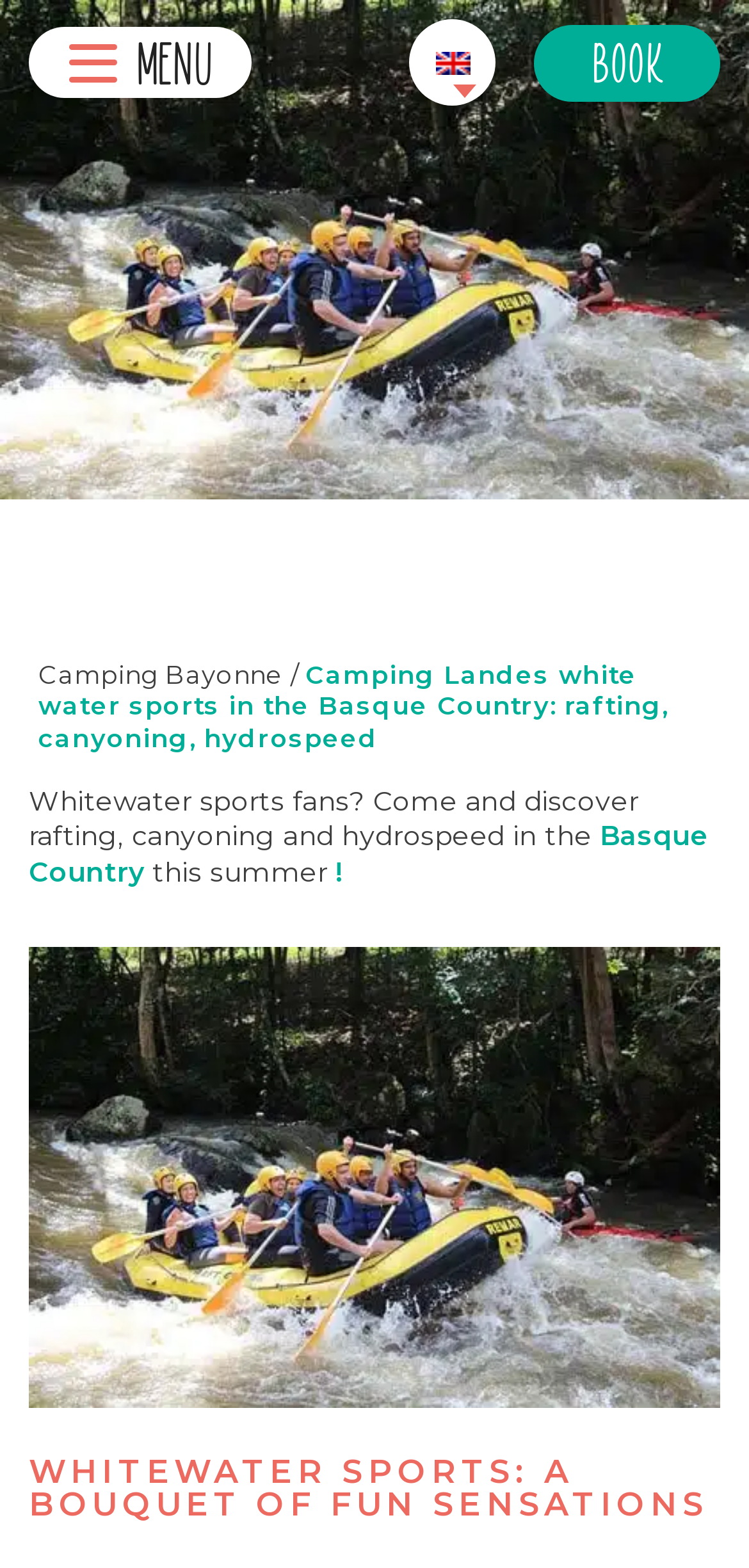What is the name of the campsite?
Look at the webpage screenshot and answer the question with a detailed explanation.

I found an image element with the text 'Camping Lou P'tit Poun' at the top of the webpage, with a bounding box coordinate of [0.263, 0.465, 0.737, 0.647]. This suggests that the campsite's name is 'Camping Lou P'tit Poun'.